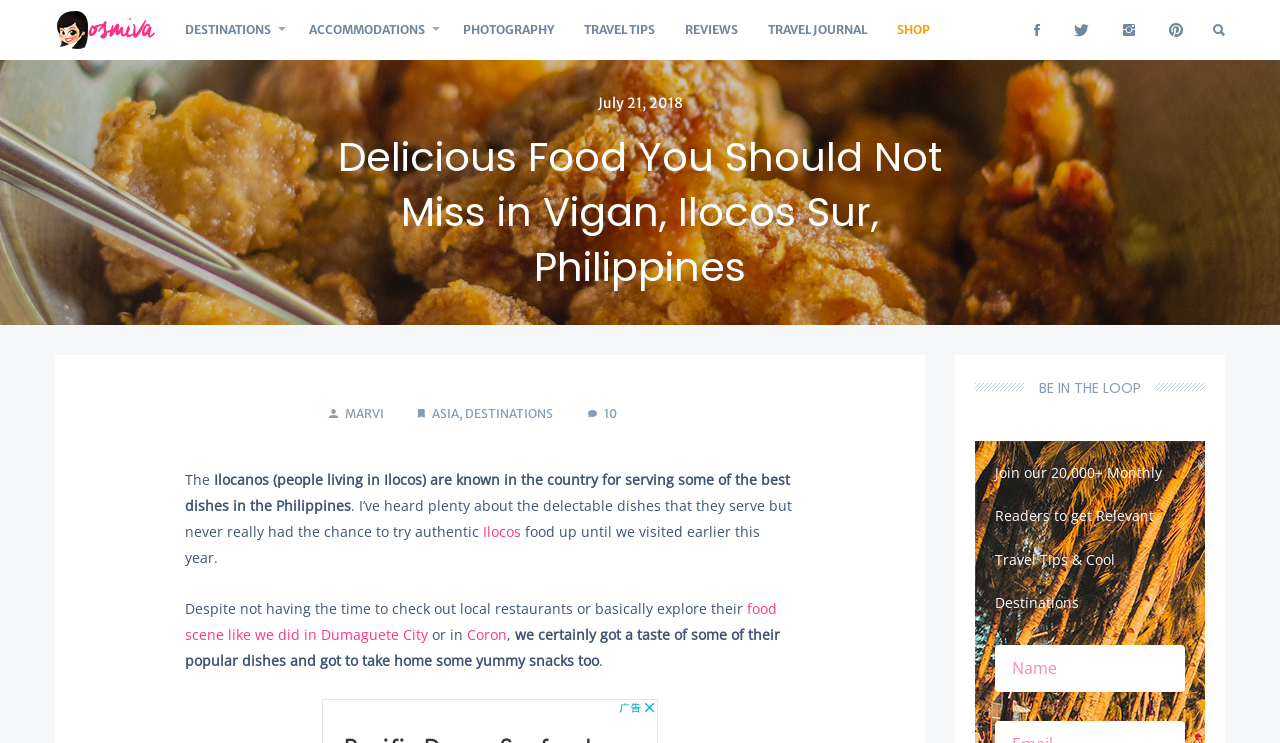Specify the bounding box coordinates of the region I need to click to perform the following instruction: "Type in the search box". The coordinates must be four float numbers in the range of 0 to 1, i.e., [left, top, right, bottom].

[0.931, 0.024, 0.947, 0.059]